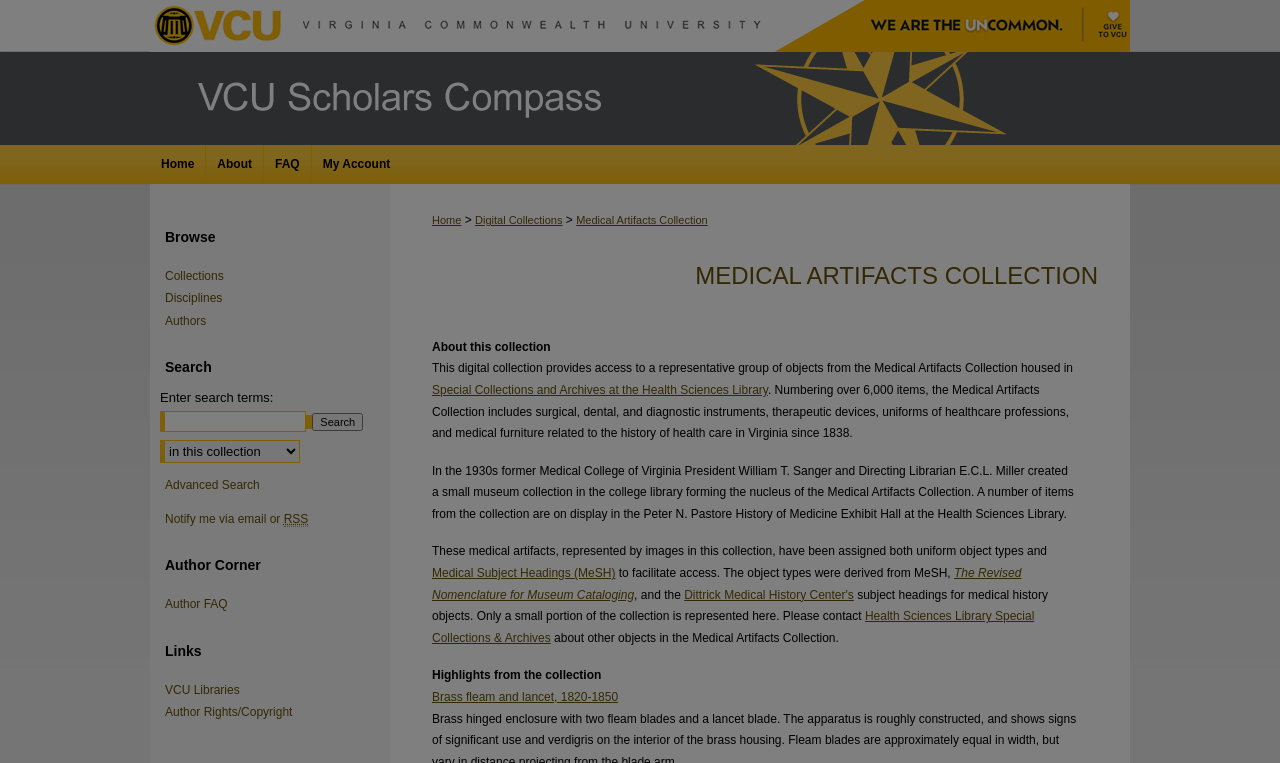Find the bounding box coordinates of the element to click in order to complete this instruction: "Click on the 'About' link". The bounding box coordinates must be four float numbers between 0 and 1, denoted as [left, top, right, bottom].

None